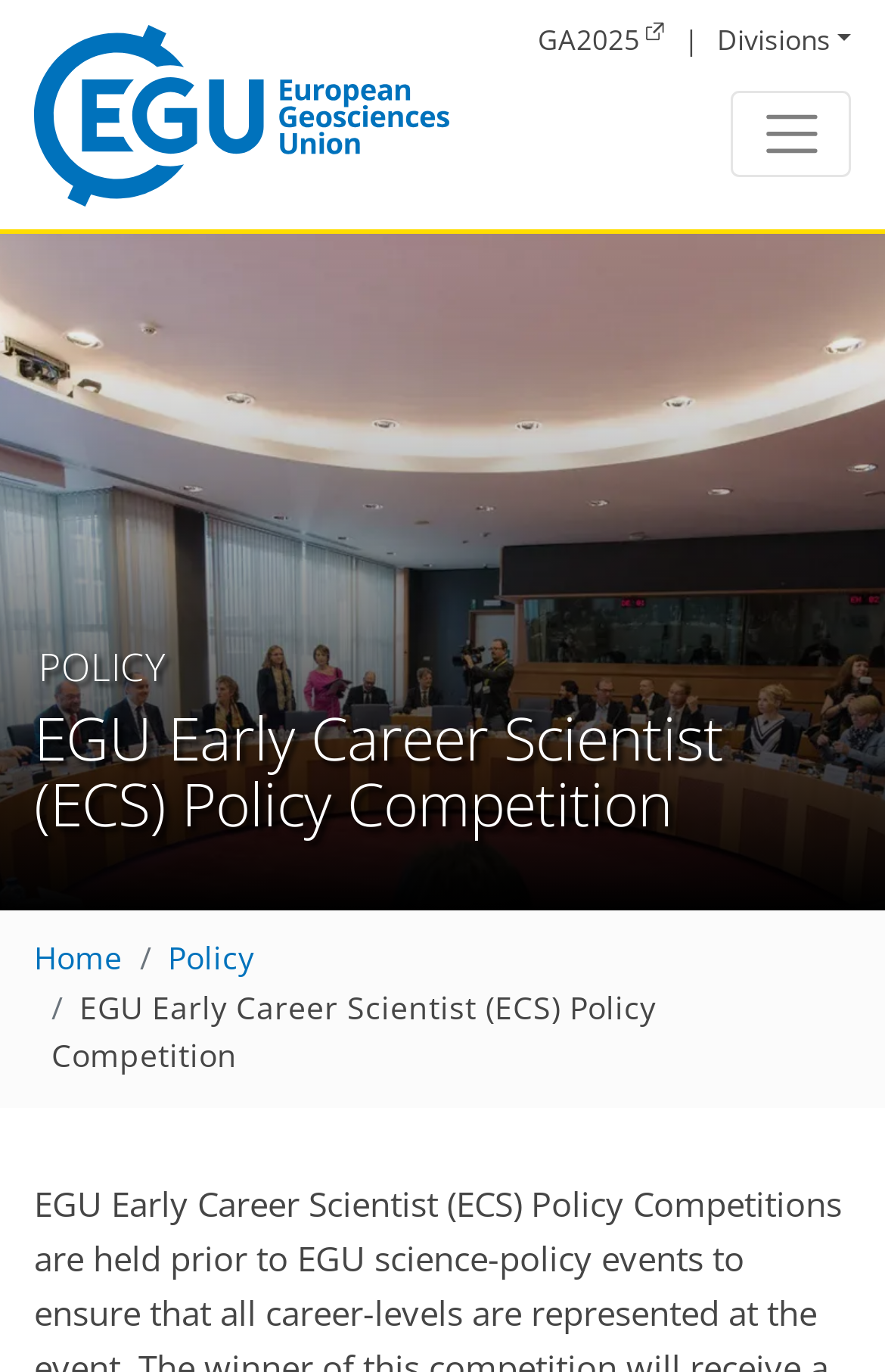Write a detailed summary of the webpage.

The webpage is about the European Geosciences Union (EGU) and specifically focuses on the EGU Early Career Scientist (ECS) Policy Competition. 

At the top of the page, there is a main navigation menu that spans the entire width of the page. Within this menu, there is an EGU logo on the left side, which is also a link to the home page. To the right of the logo, there is a link to GA2025, followed by a vertical separator, and then a button labeled "Divisions" that has a dropdown menu. On the far right side of the navigation menu, there is a "Toggle navigation" button.

Below the navigation menu, there is a prominent heading that reads "POLICY EGU Early Career Scientist (ECS) Policy Competition". 

Underneath the heading, there is a breadcrumb navigation section that displays the page's hierarchy. This section contains three links: "Home", "Policy", and "EGU Early Career Scientist (ECS) Policy Competition", which are aligned from left to right.